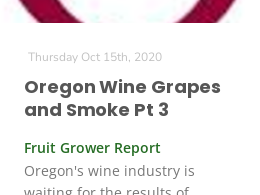Please respond to the question with a concise word or phrase:
What is the main topic of the article?

Impacts of smoke exposure on grape quality